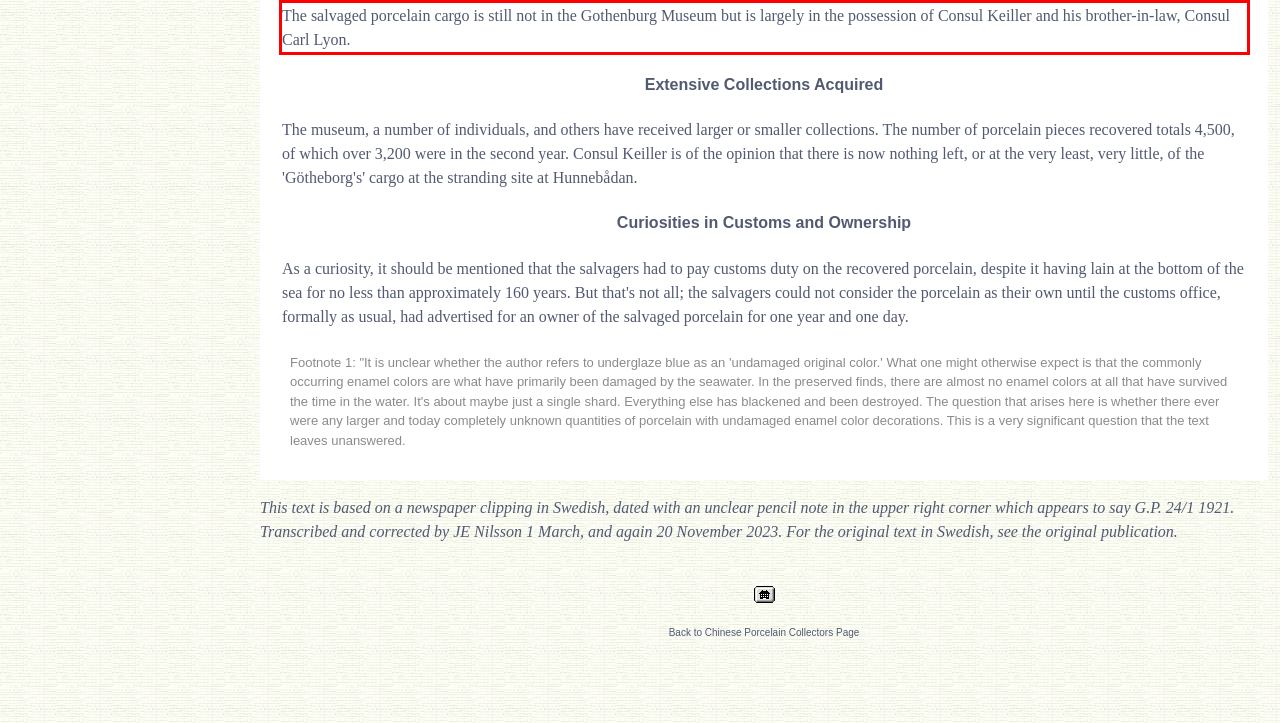Observe the screenshot of the webpage that includes a red rectangle bounding box. Conduct OCR on the content inside this red bounding box and generate the text.

The salvaged porcelain cargo is still not in the Gothenburg Museum but is largely in the possession of Consul Keiller and his brother-in-law, Consul Carl Lyon.